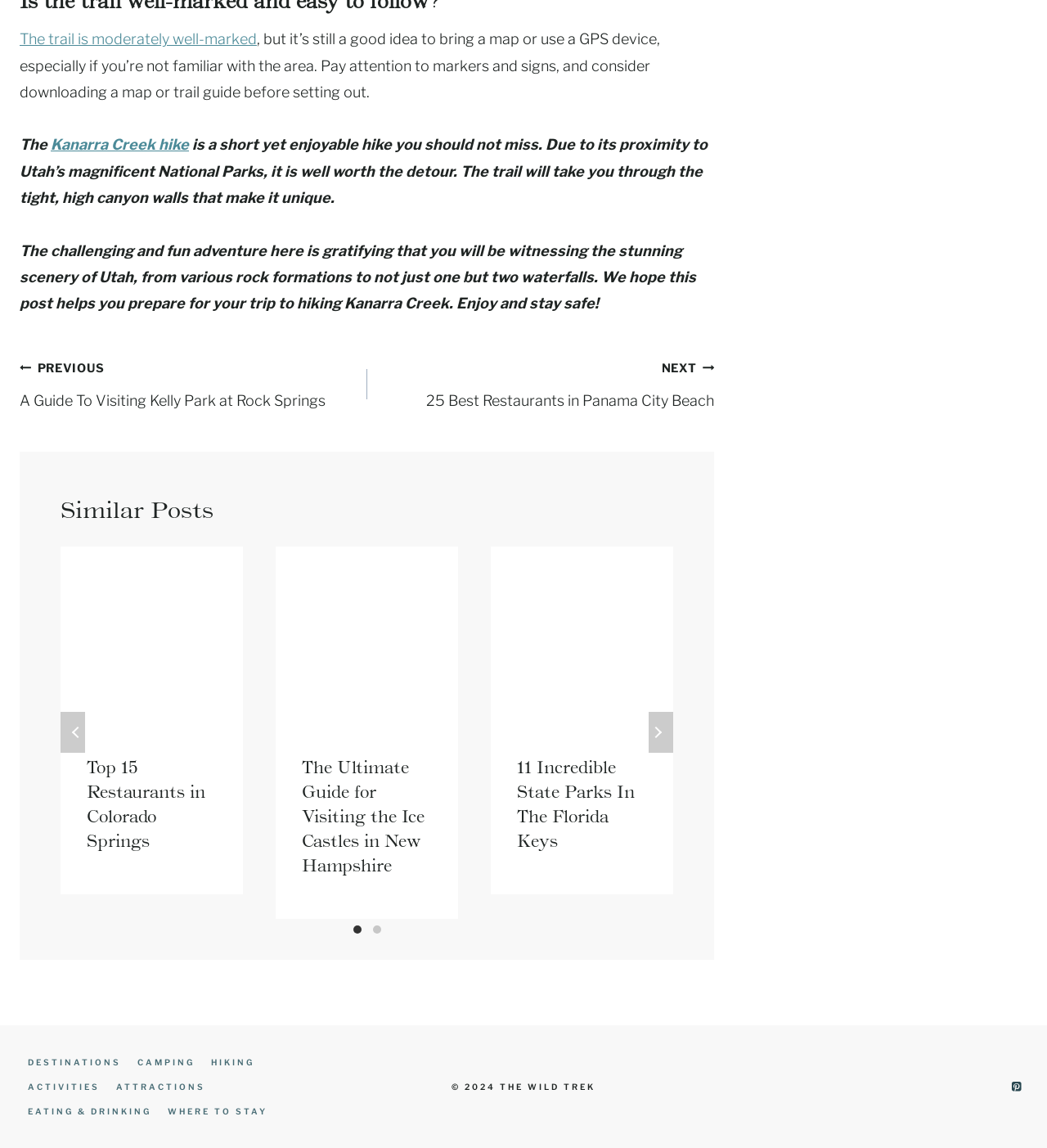Please provide the bounding box coordinates for the element that needs to be clicked to perform the following instruction: "Click on the 'Kanarra Creek hike' link". The coordinates should be given as four float numbers between 0 and 1, i.e., [left, top, right, bottom].

[0.048, 0.119, 0.18, 0.134]